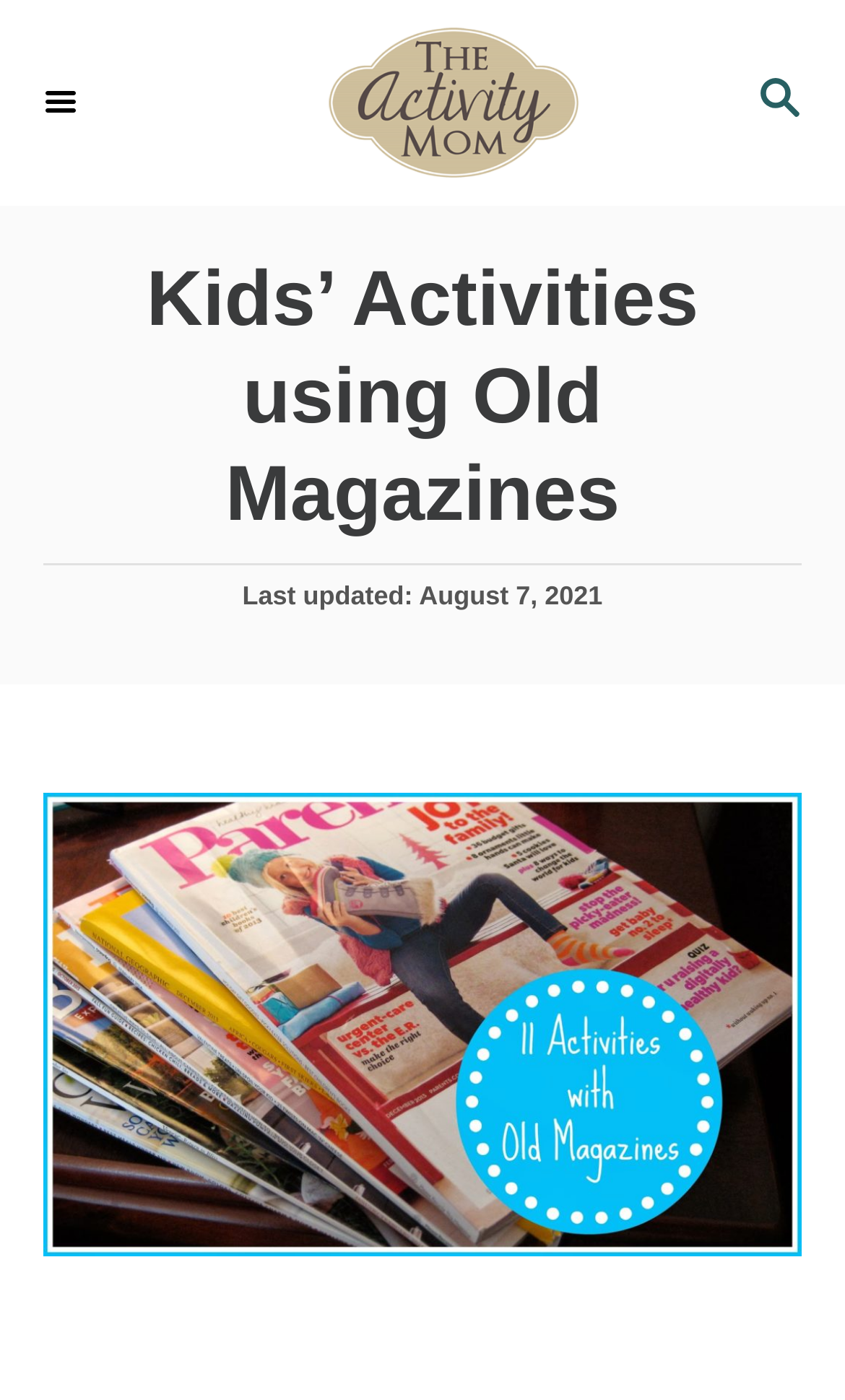Refer to the screenshot and answer the following question in detail:
What is the purpose of this website?

Based on the webpage's content, it appears to be a collection of activities for kids using old magazines, organized by age for toddlers and preschoolers.